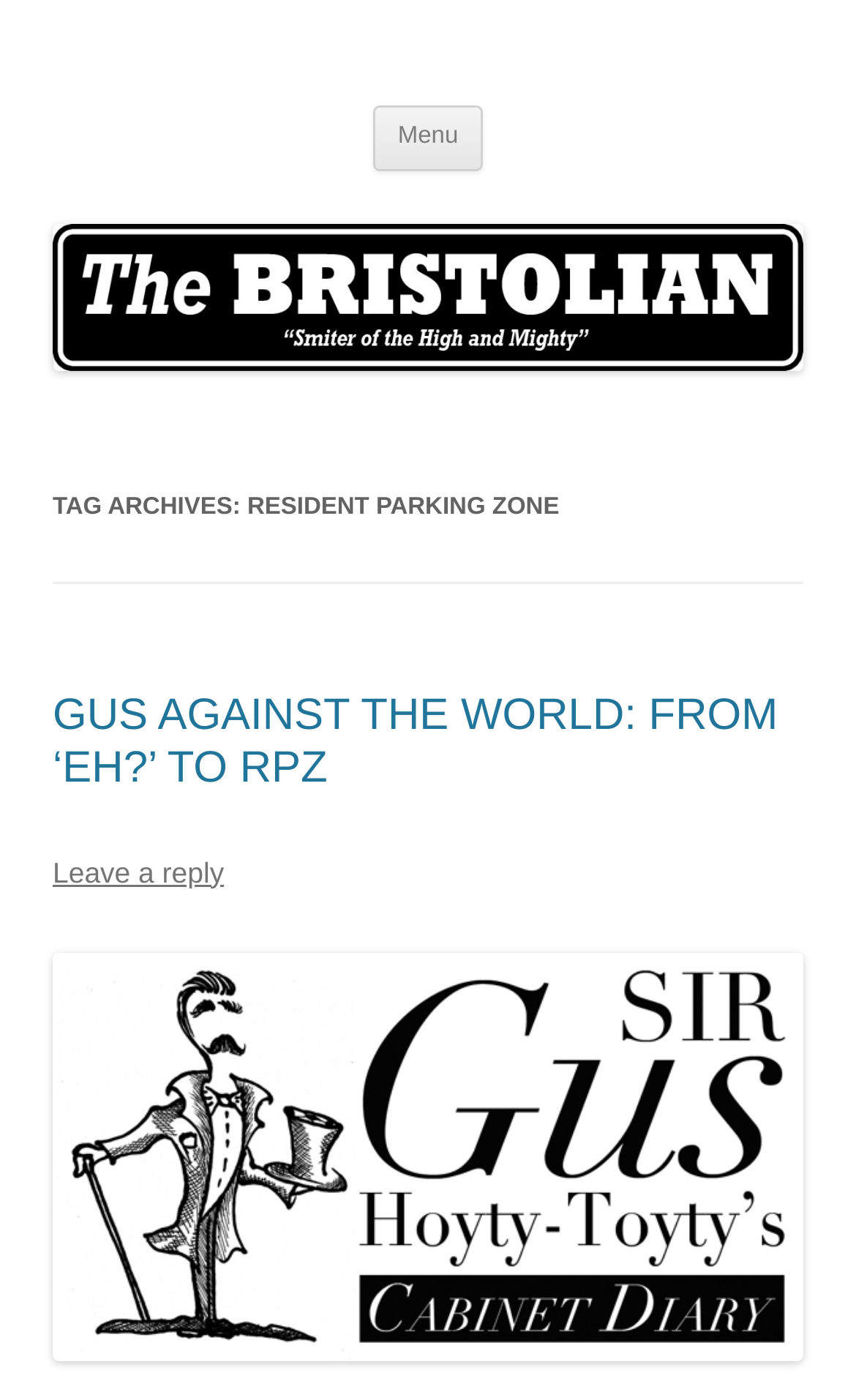Give a full account of the webpage's elements and their arrangement.

The webpage is about the Resident Parking Zone, as indicated by the title. At the top left, there is a heading that reads "The BRISTOLIAN", which is also a link. Below it, there is another heading that says "“Smiter of the High and Mighty”". To the right of these headings, there is a button labeled "Menu". 

Next to the "Menu" button, there is a link that says "Skip to content". Below the top section, there is a large link that also reads "The BRISTOLIAN", accompanied by an image with the same description. 

The main content of the webpage is divided into sections. The first section has a heading that says "TAG ARCHIVES: RESIDENT PARKING ZONE". Below it, there is another section with a heading that reads "GUS AGAINST THE WORLD: FROM ‘EH?’ TO RPZ", which is also a link. This section appears to be an article, as it has a link to "Leave a reply" at the bottom. 

Further down, there is another link that says "Welcome to the Hoyty-Toyty World of Bristol Politics!", accompanied by an image with the same description. This link appears to be a separate article or section. Overall, the webpage has a simple layout with clear headings and concise text, making it easy to navigate.